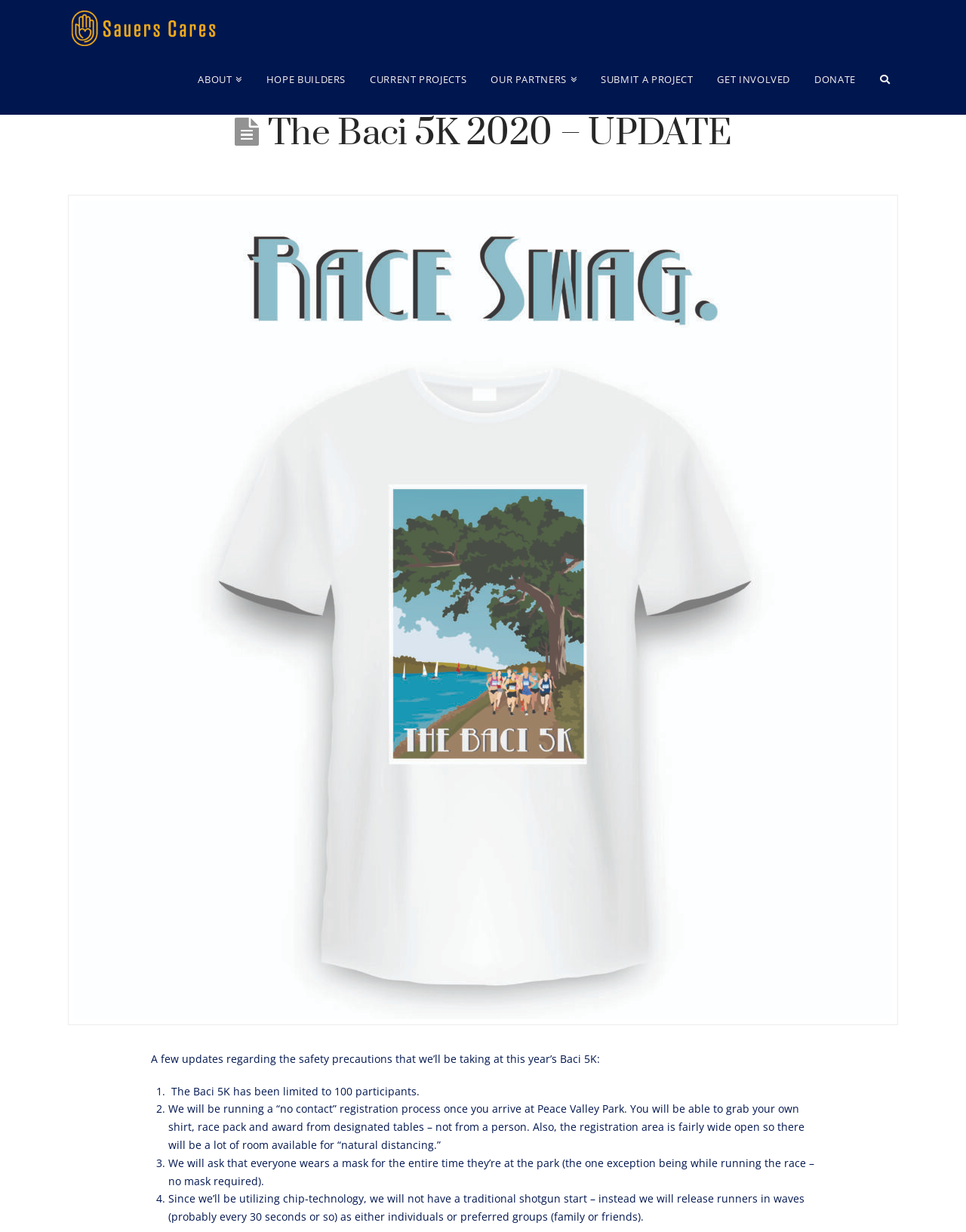Please answer the following question using a single word or phrase: 
How will the runners be released at the start of the race?

In waves